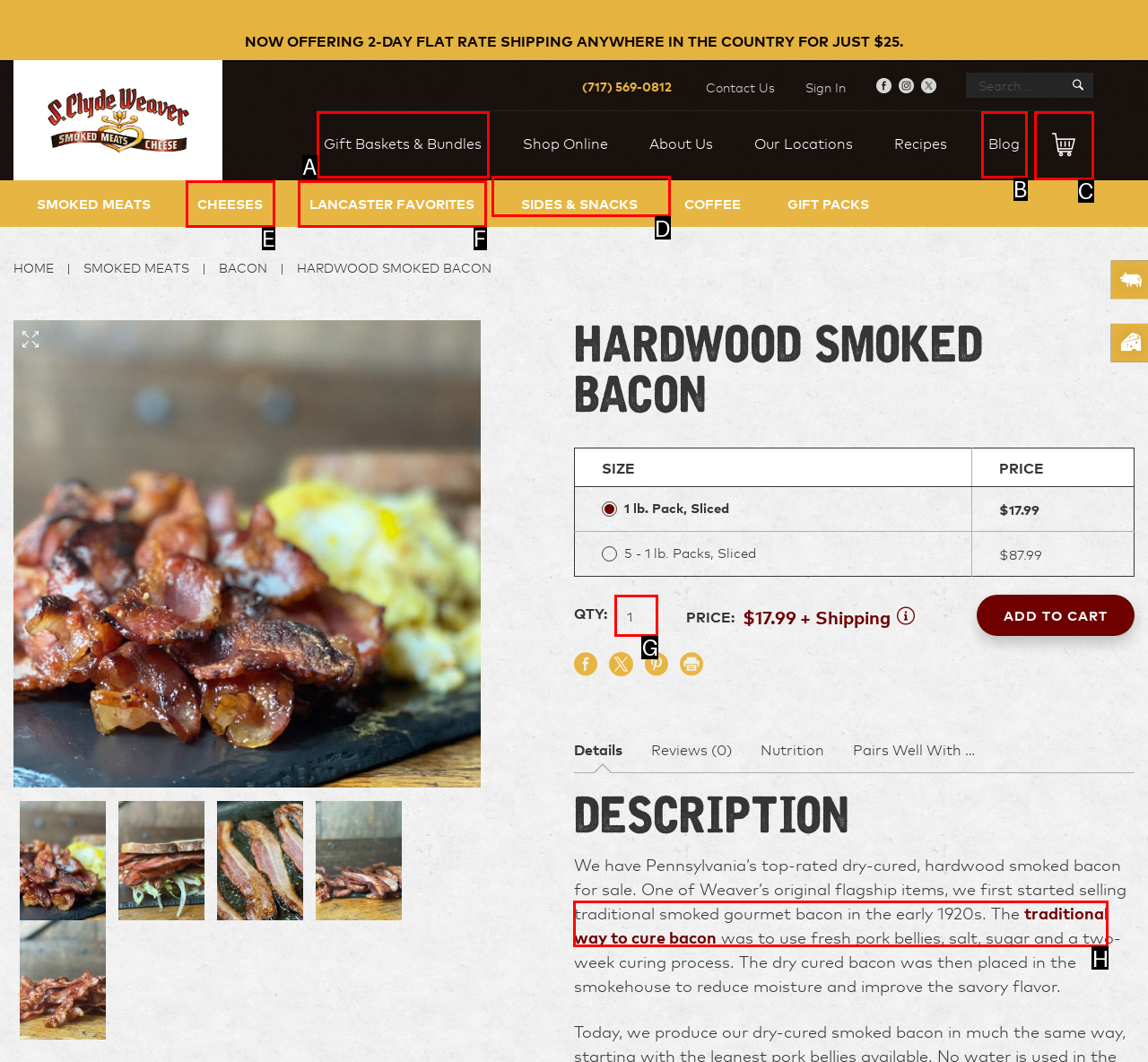Which HTML element matches the description: Lancaster Favorites?
Reply with the letter of the correct choice.

F